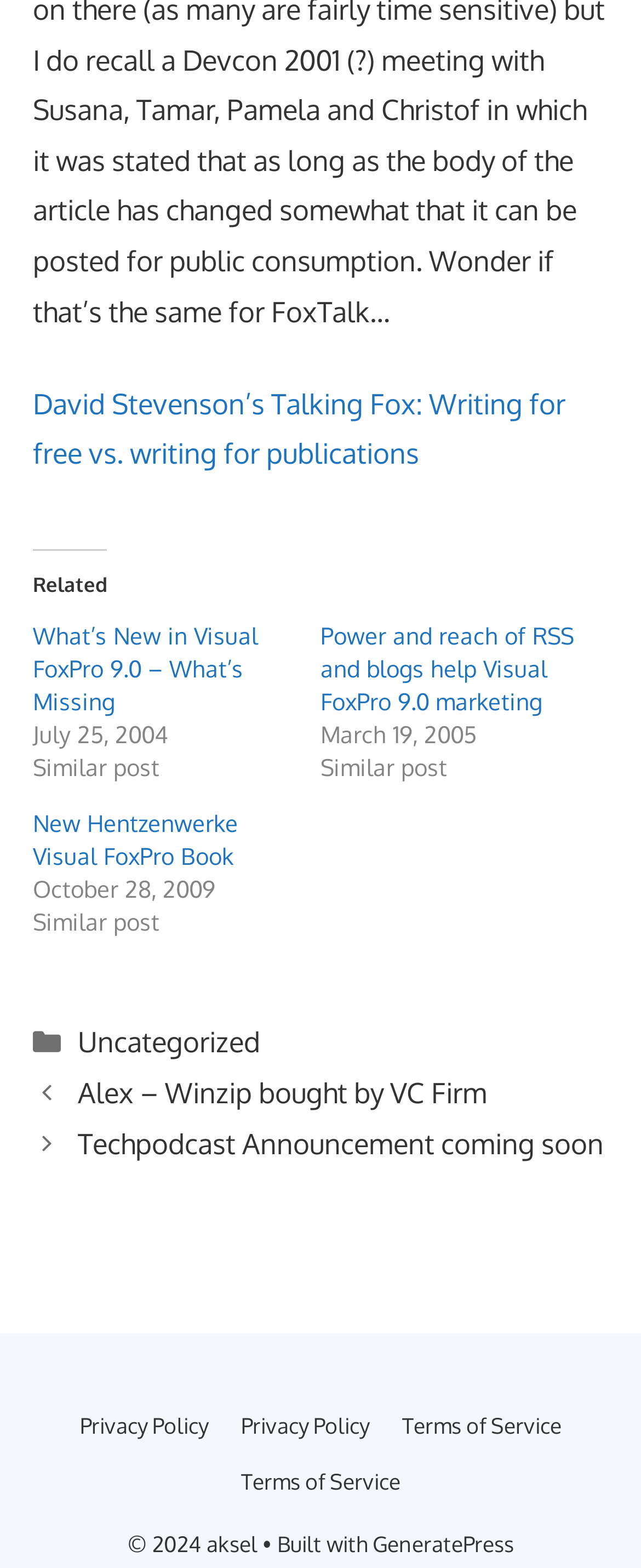Find the bounding box coordinates of the clickable element required to execute the following instruction: "Visit the GeneratePress website". Provide the coordinates as four float numbers between 0 and 1, i.e., [left, top, right, bottom].

[0.581, 0.976, 0.801, 0.993]